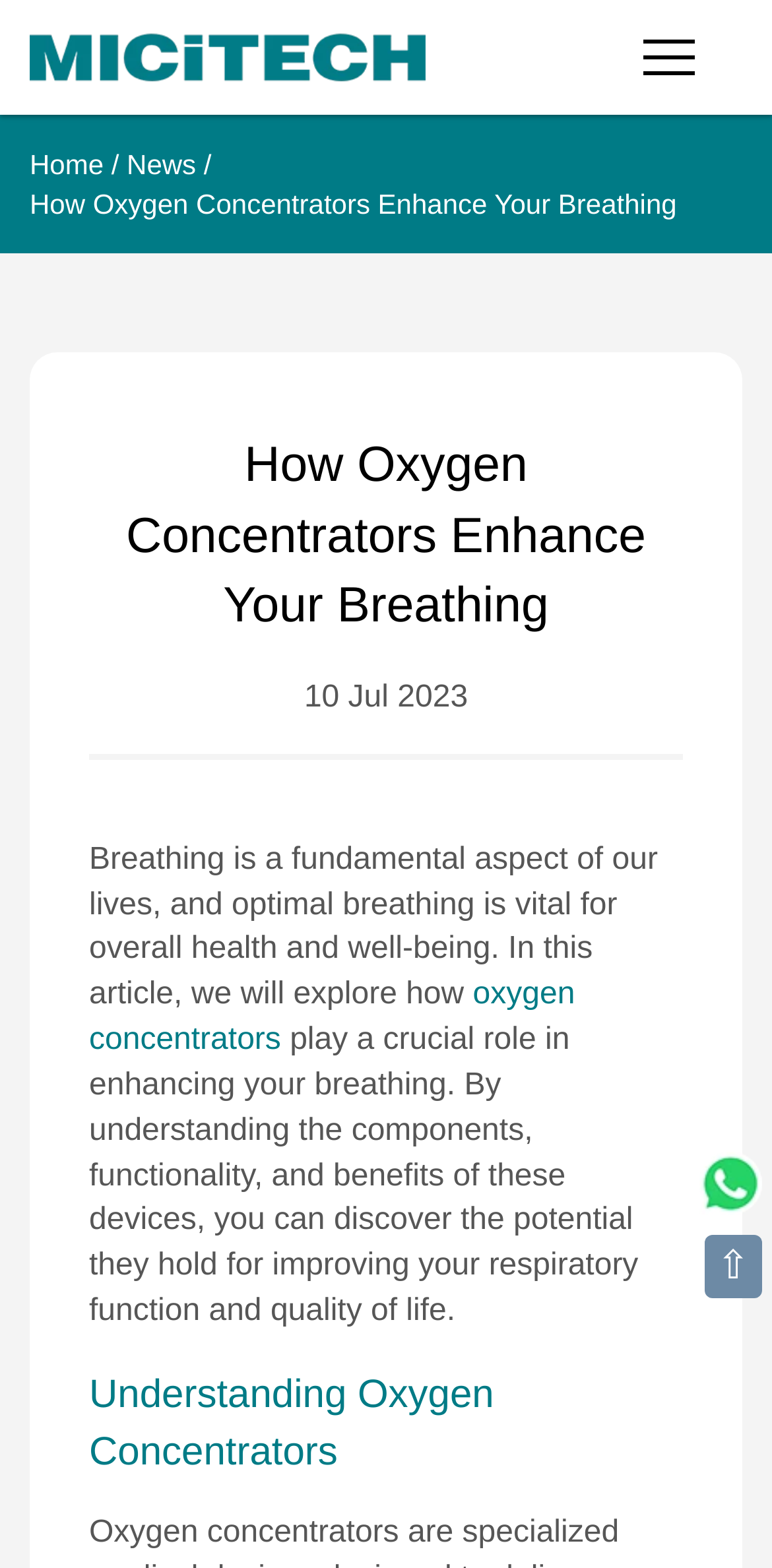Answer this question in one word or a short phrase: What is the topic of the article?

Oxygen Concentrators